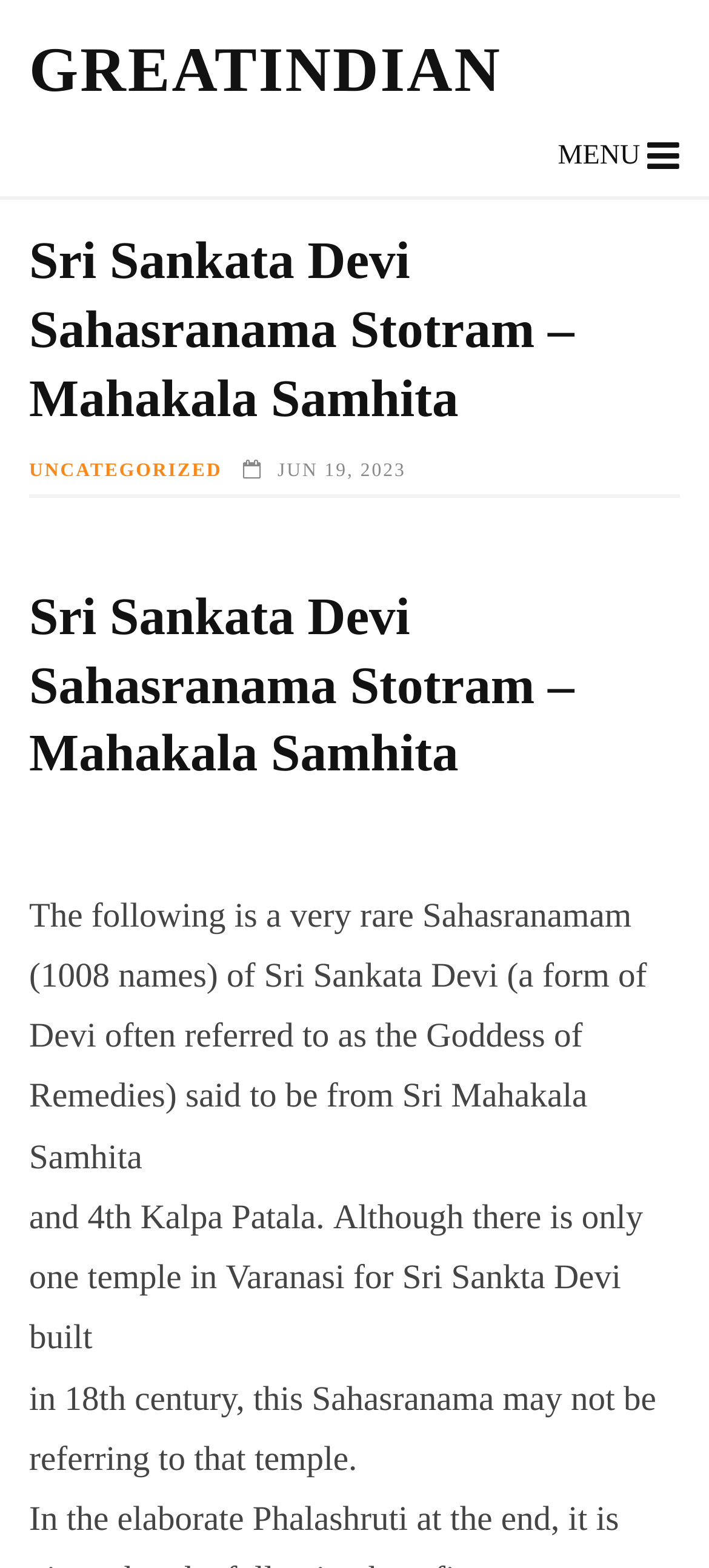Where is the only temple of Sri Sankata Devi located?
Please use the image to provide an in-depth answer to the question.

The webpage mentions 'Although there is only one temple in Varanasi for Sri Sankta Devi', which indicates that the only temple of Sri Sankata Devi is located in Varanasi.